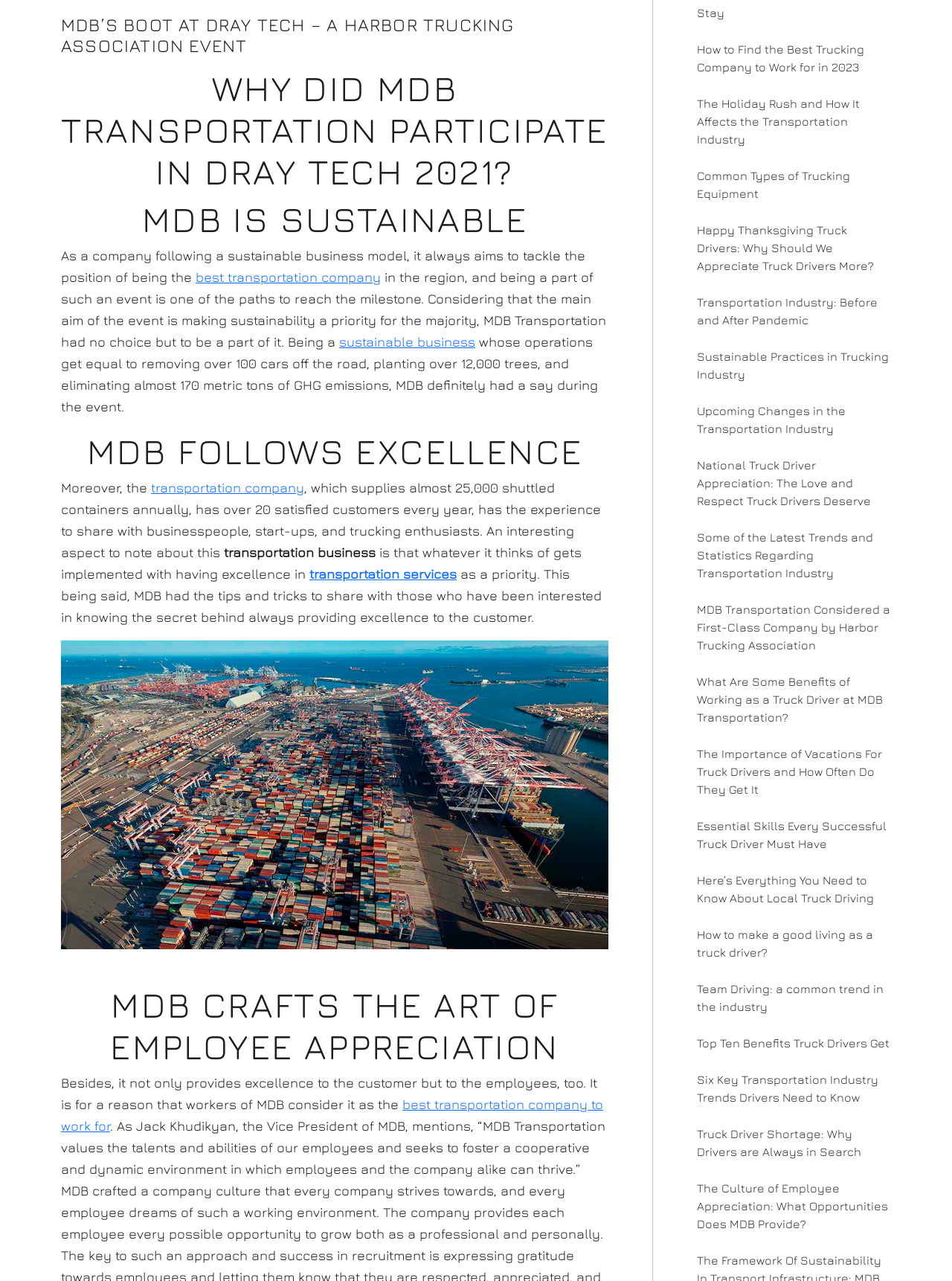Identify the bounding box coordinates of the element to click to follow this instruction: 'Read more about MDB's transportation services'. Ensure the coordinates are four float values between 0 and 1, provided as [left, top, right, bottom].

[0.325, 0.442, 0.48, 0.454]